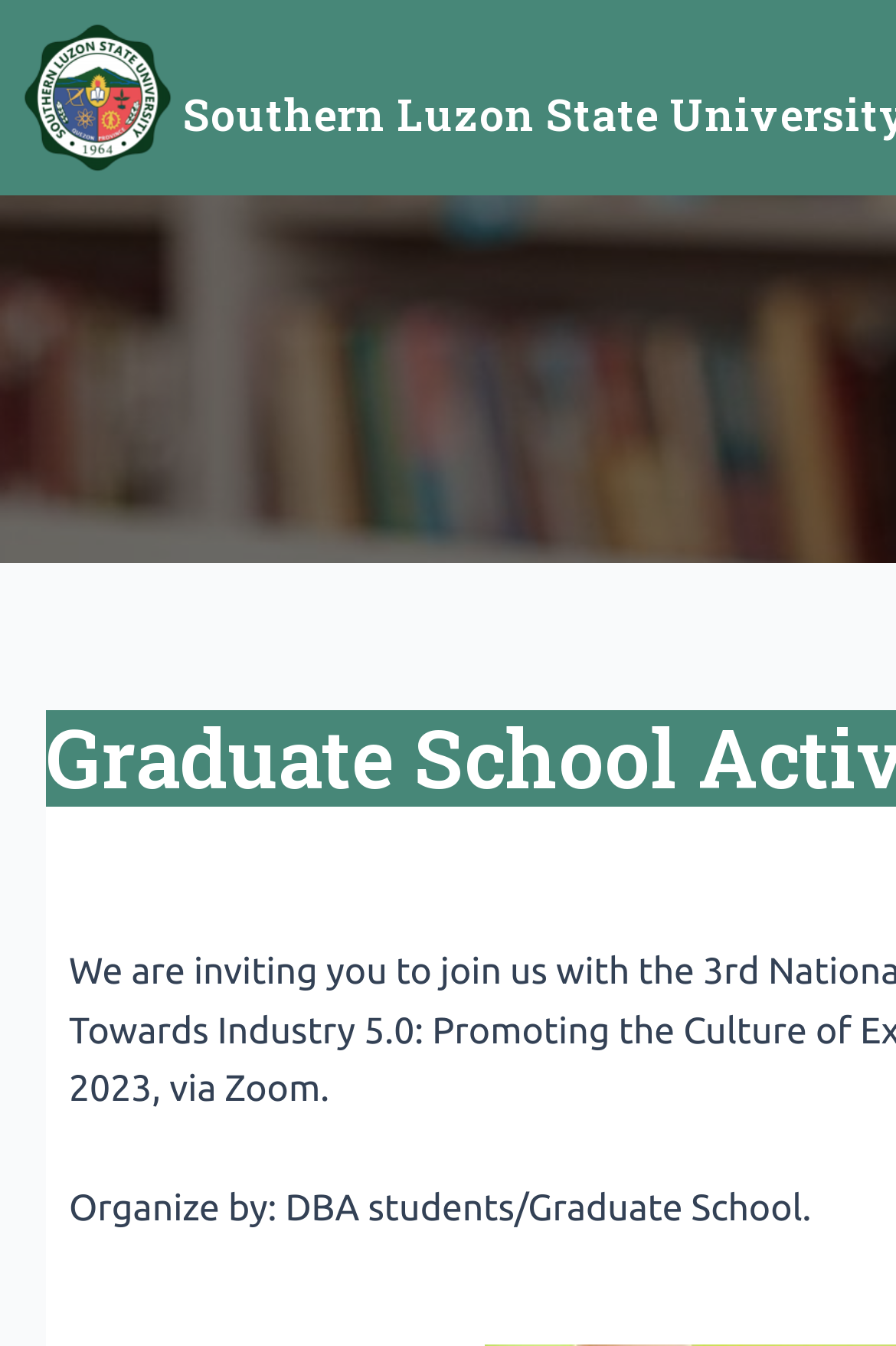Find the main header of the webpage and produce its text content.

Graduate School Activities